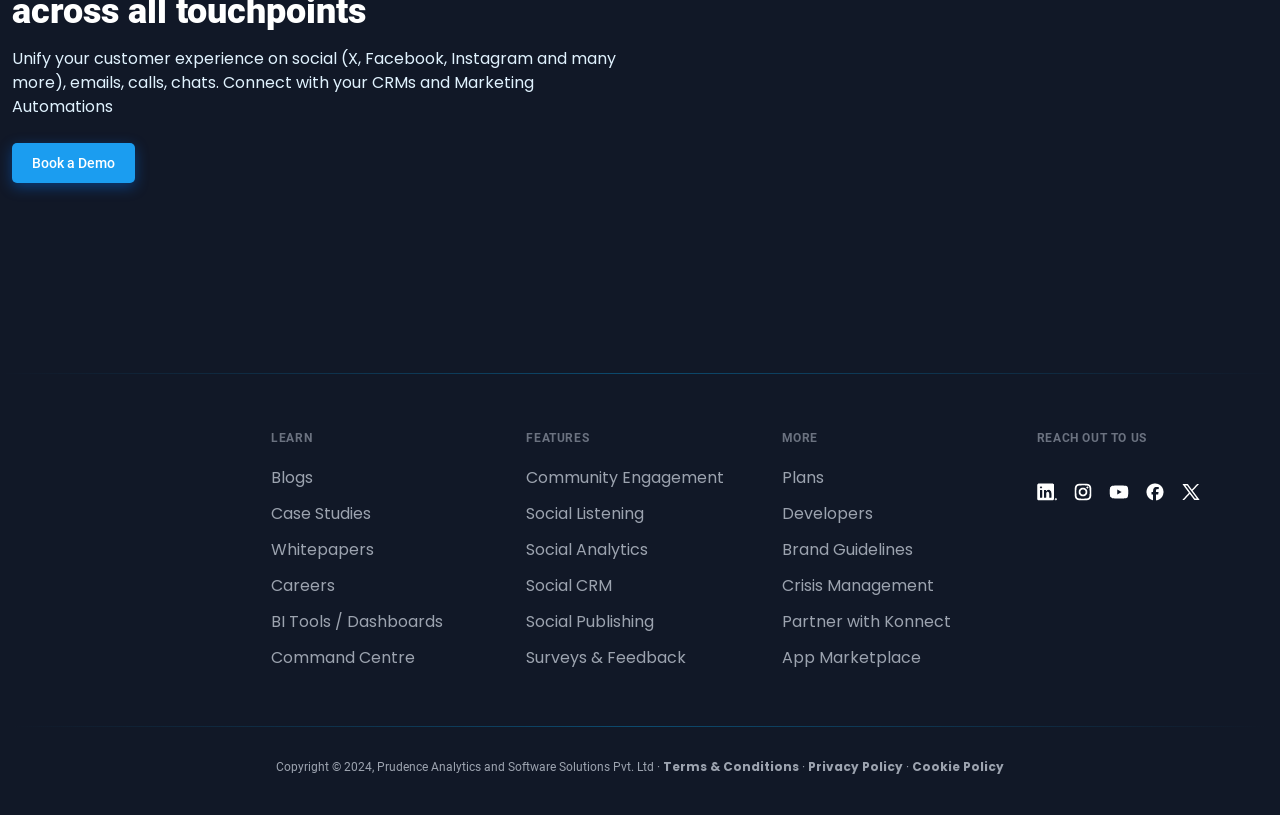Please identify the coordinates of the bounding box for the clickable region that will accomplish this instruction: "Contact us".

[0.81, 0.591, 0.826, 0.616]